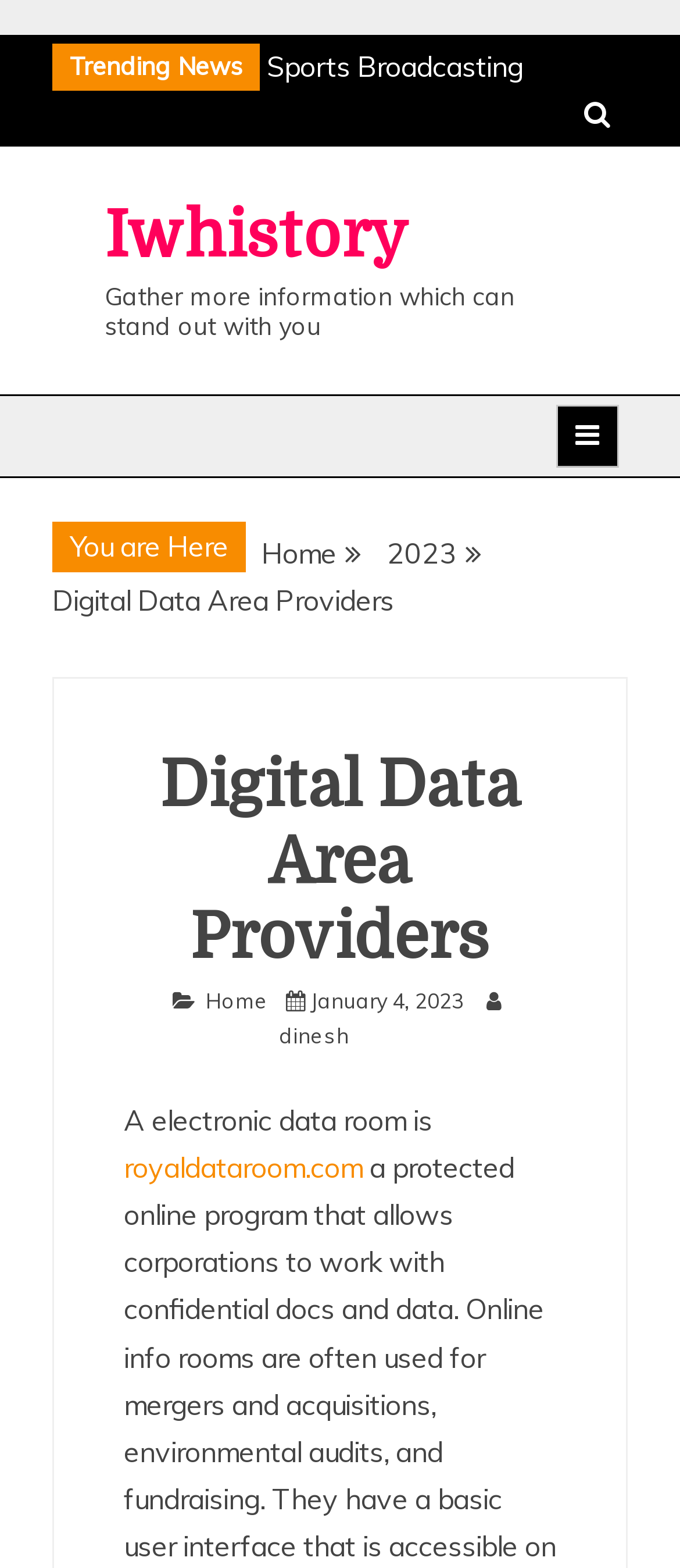Find and specify the bounding box coordinates that correspond to the clickable region for the instruction: "Open the 'Menu'".

None